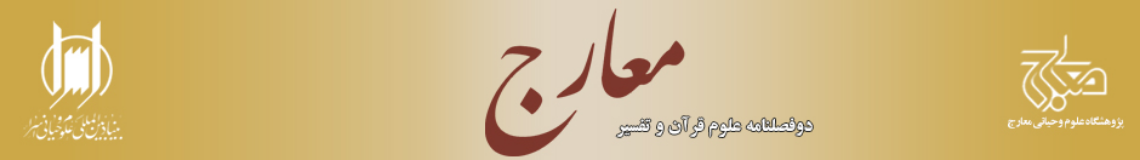Respond to the question below with a single word or phrase: What is the color scheme of the background?

Warm colors